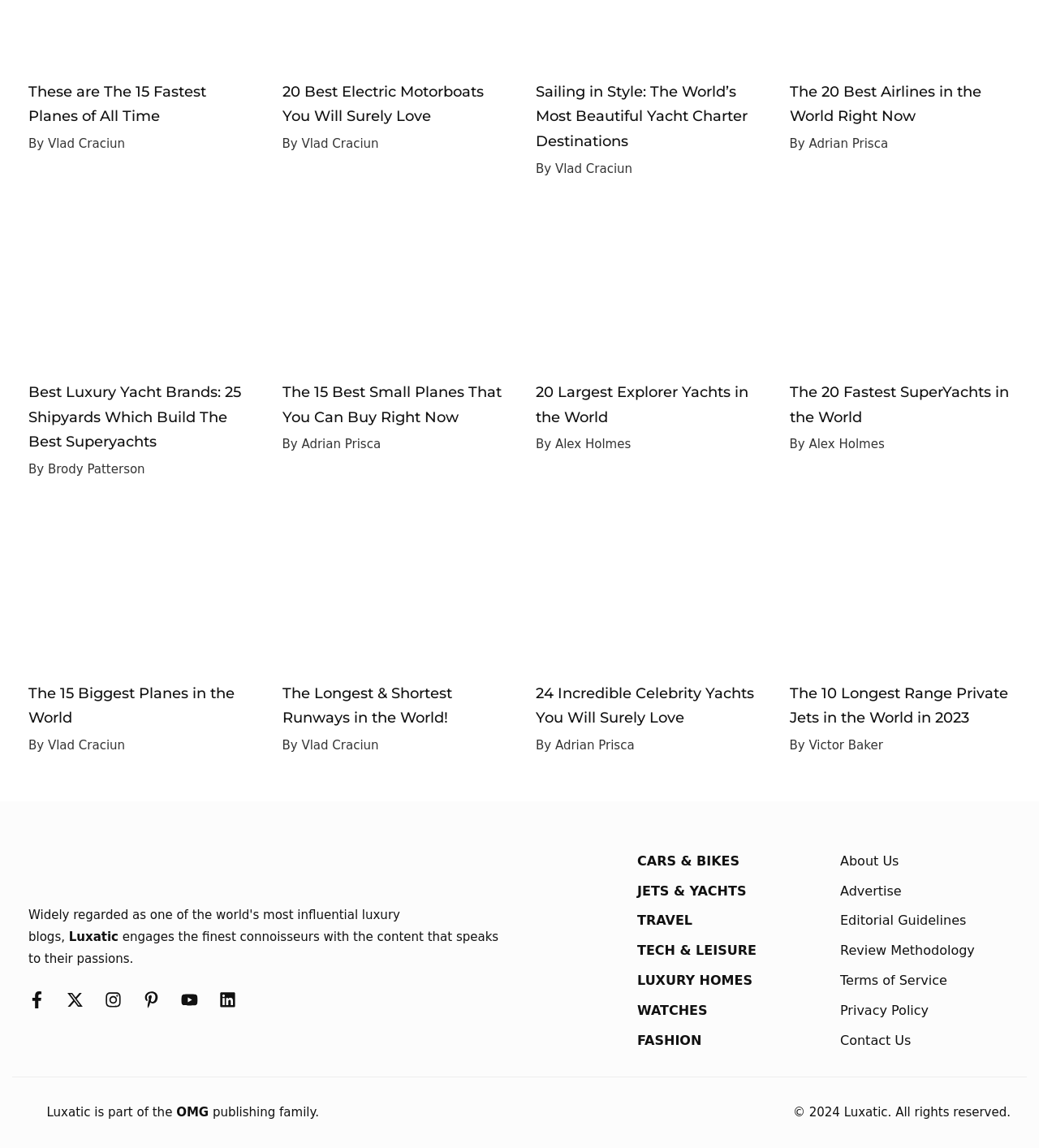Give a short answer to this question using one word or a phrase:
What categories are available on the website?

CARS & BIKES, JETS & YACHTS, TRAVEL, TECH & LEISURE, LUXURY HOMES, WATCHES